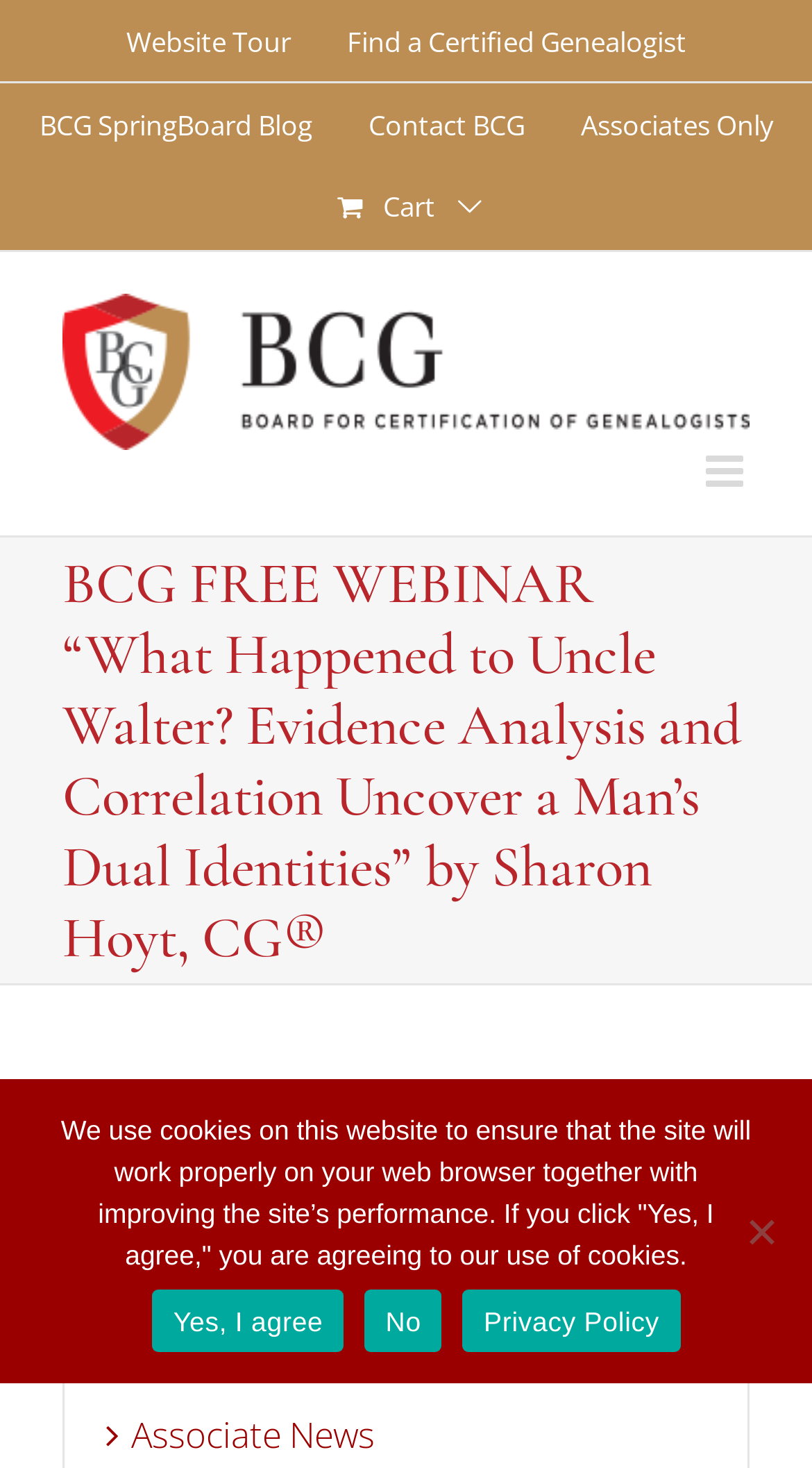What is the purpose of the 'Toggle mobile menu' button?
Examine the screenshot and reply with a single word or phrase.

To expand mobile menu